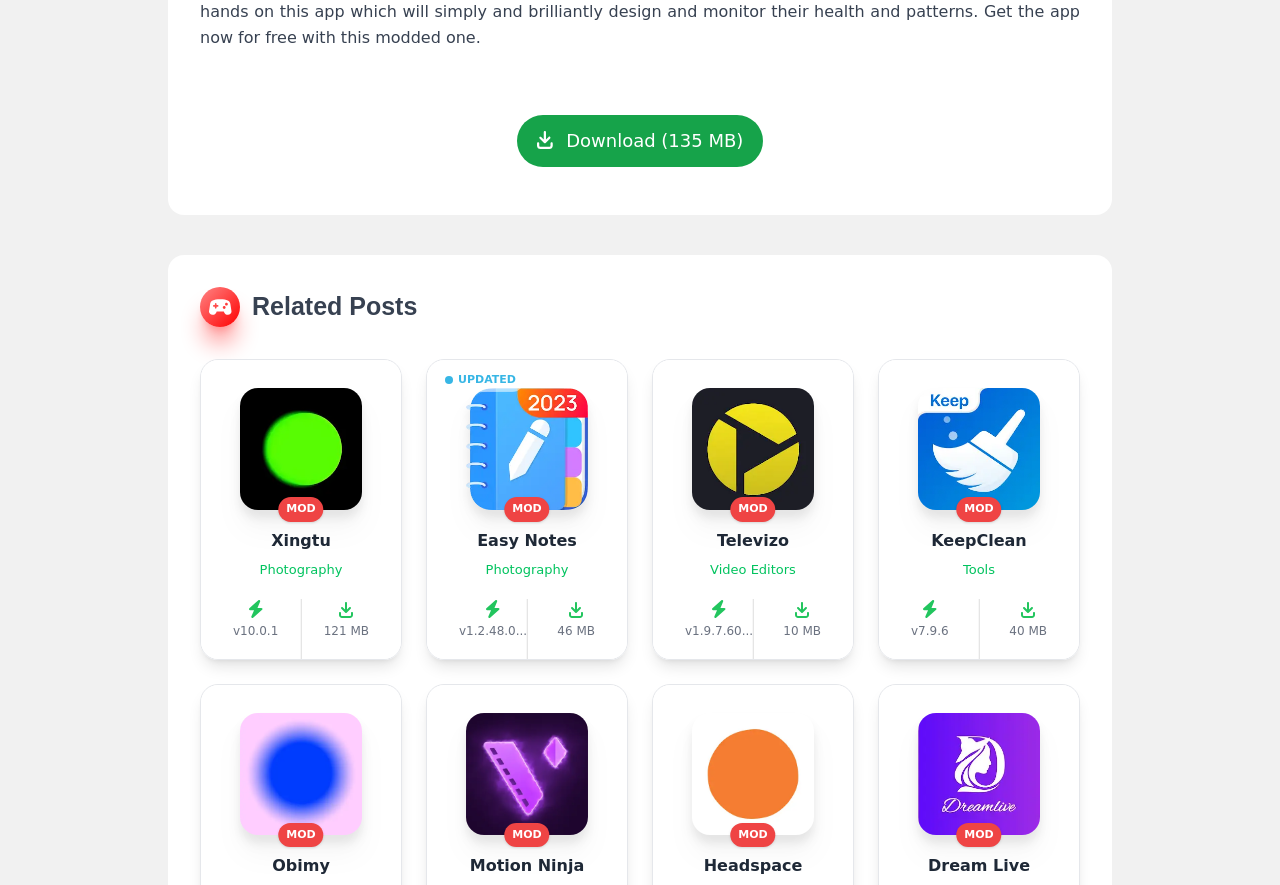Determine the bounding box coordinates for the HTML element mentioned in the following description: "Download (135 MB)". The coordinates should be a list of four floats ranging from 0 to 1, represented as [left, top, right, bottom].

[0.404, 0.13, 0.596, 0.188]